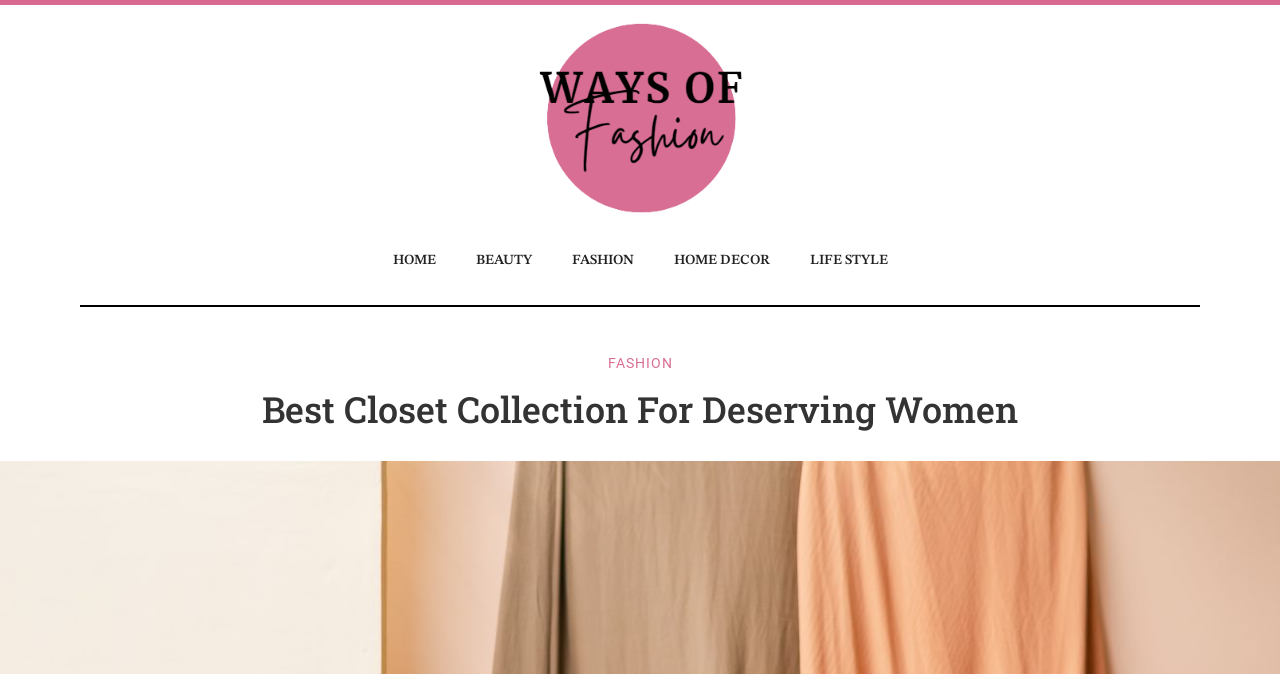What is the second link in the top navigation bar?
Ensure your answer is thorough and detailed.

I looked at the top navigation bar and found the links in order: HOME, BEAUTY, FASHION, HOME DECOR, and LIFE STYLE. The second link is BEAUTY.